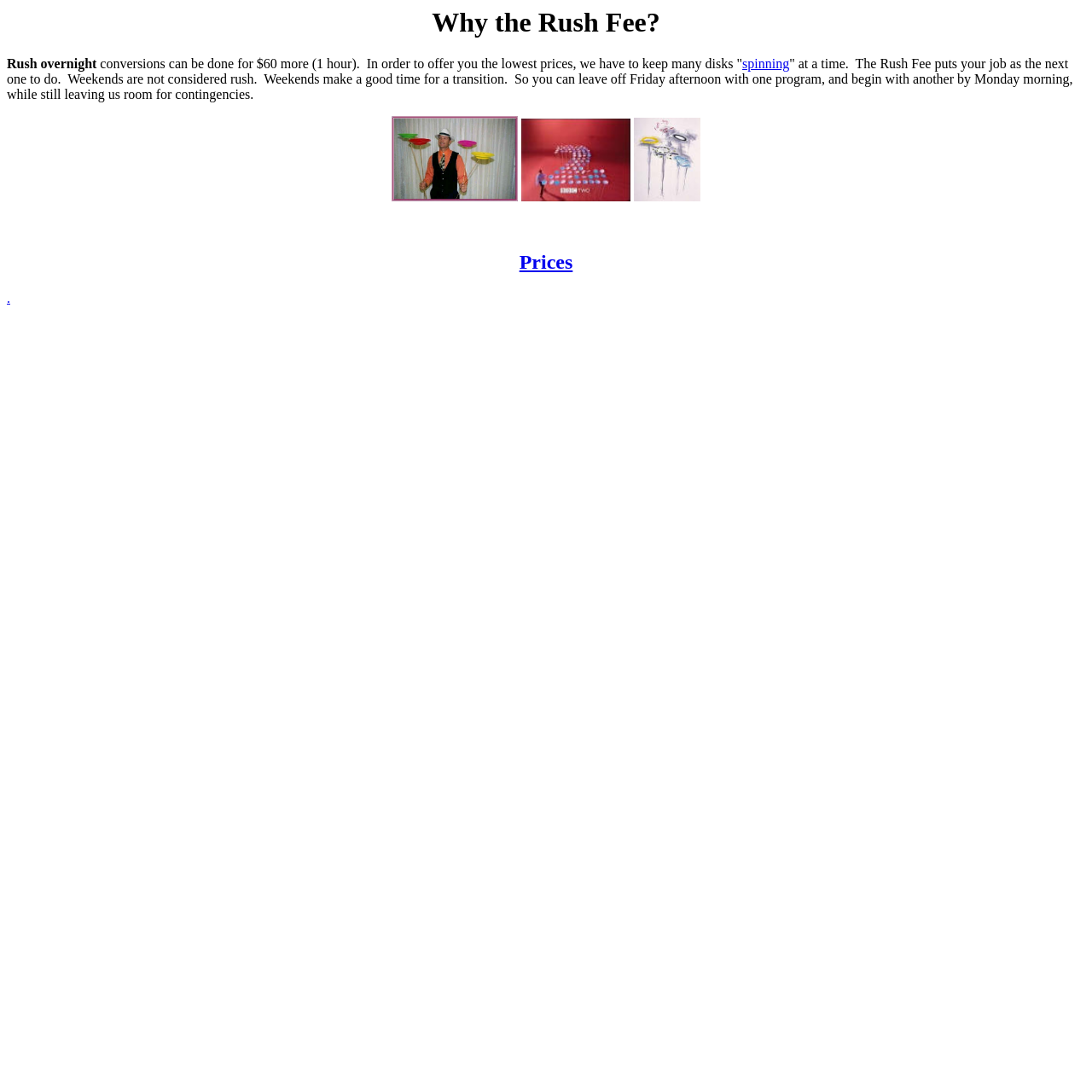Please find and provide the title of the webpage.

Why the Rush Fee?